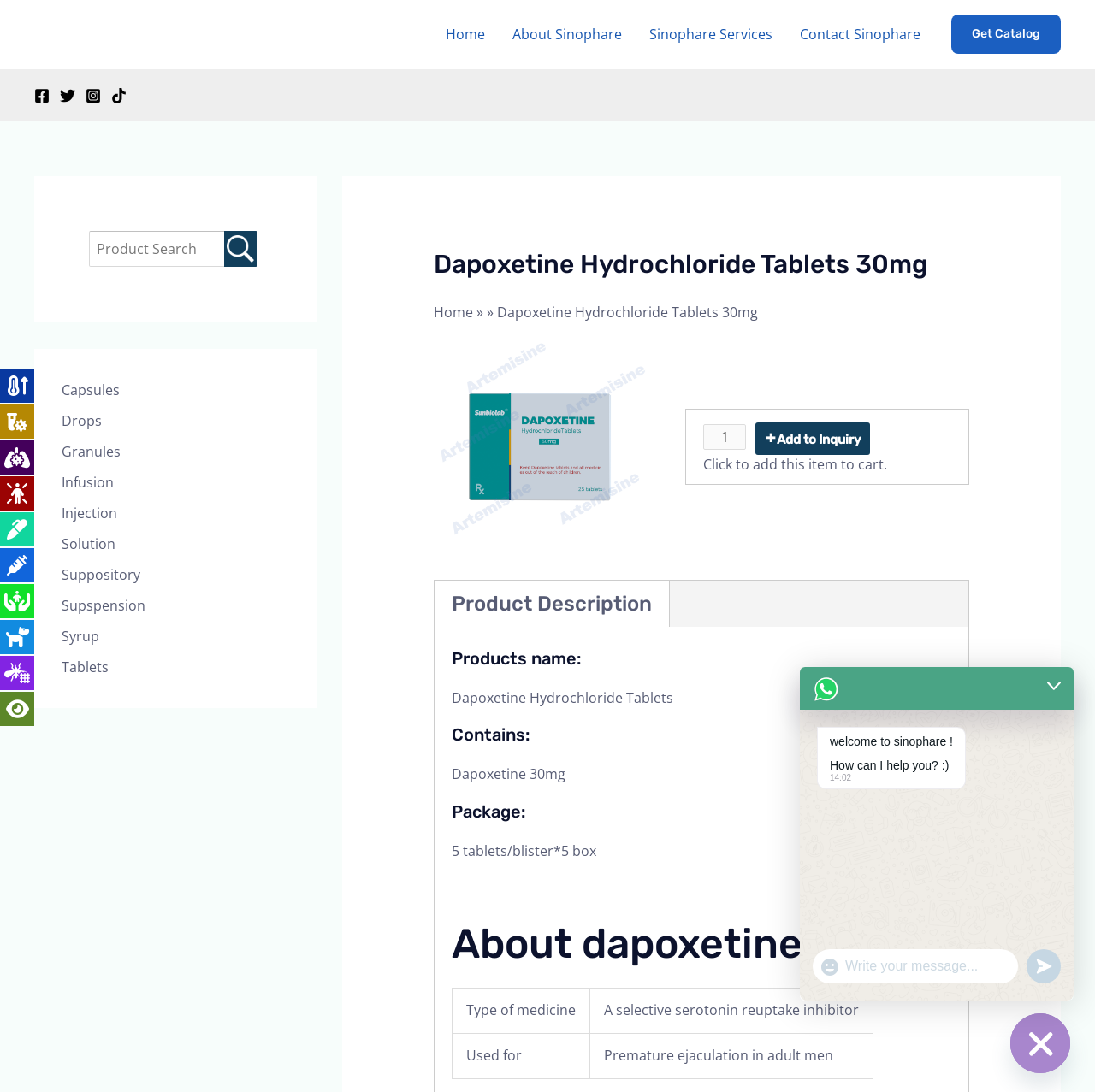Based on what you see in the screenshot, provide a thorough answer to this question: What is the package size of the product?

I found the answer by looking at the section 'Package:' on the webpage, which provides information about the packaging of the product.